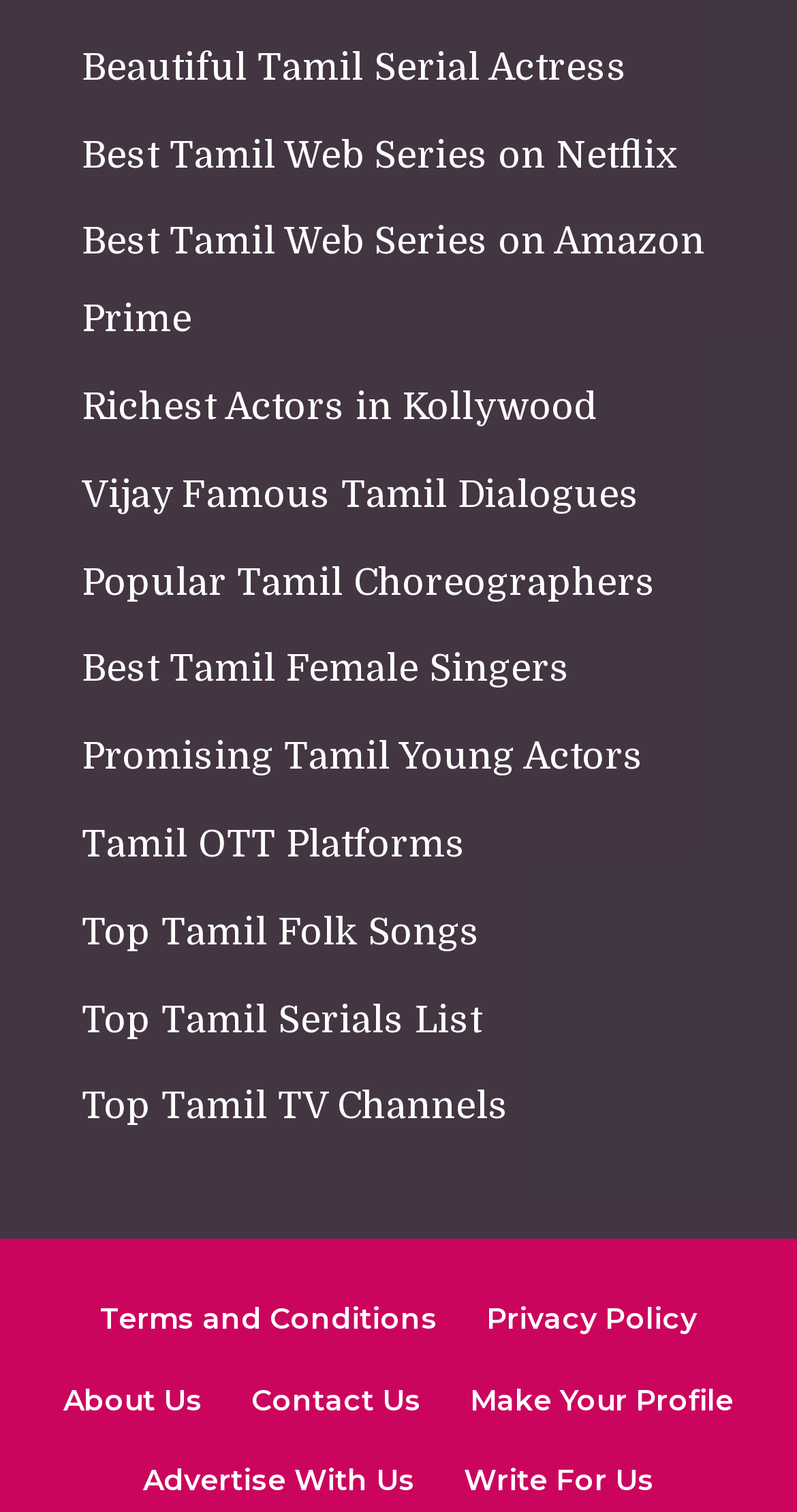What is the last link in the main section?
Please give a detailed and elaborate explanation in response to the question.

The last link in the main section has the text 'Top Tamil TV Channels', which suggests that it is related to a list of popular Tamil TV channels.